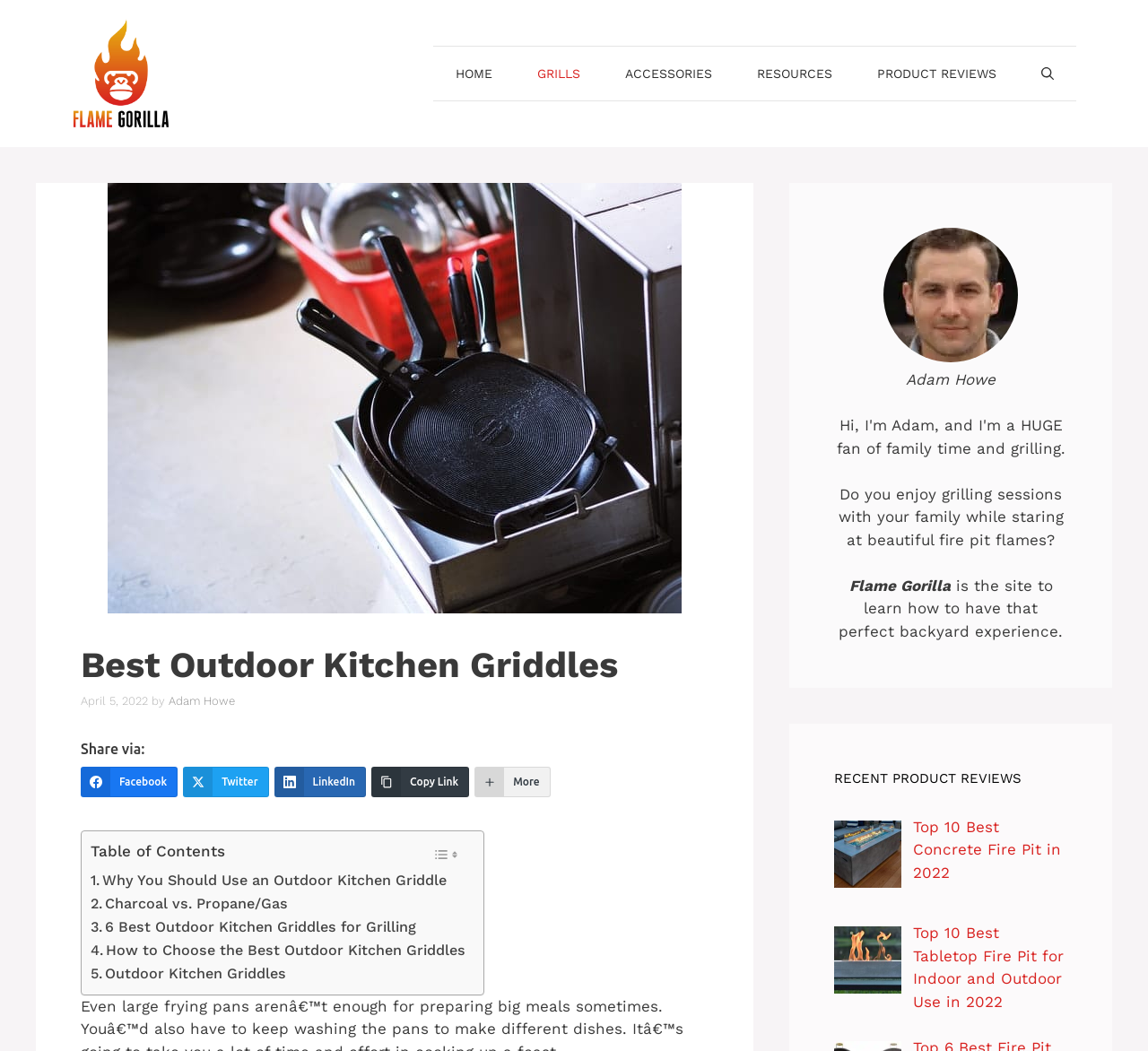Identify the bounding box coordinates of the element that should be clicked to fulfill this task: "Read the article 'Best Outdoor Kitchen Griddles'". The coordinates should be provided as four float numbers between 0 and 1, i.e., [left, top, right, bottom].

[0.07, 0.613, 0.617, 0.654]